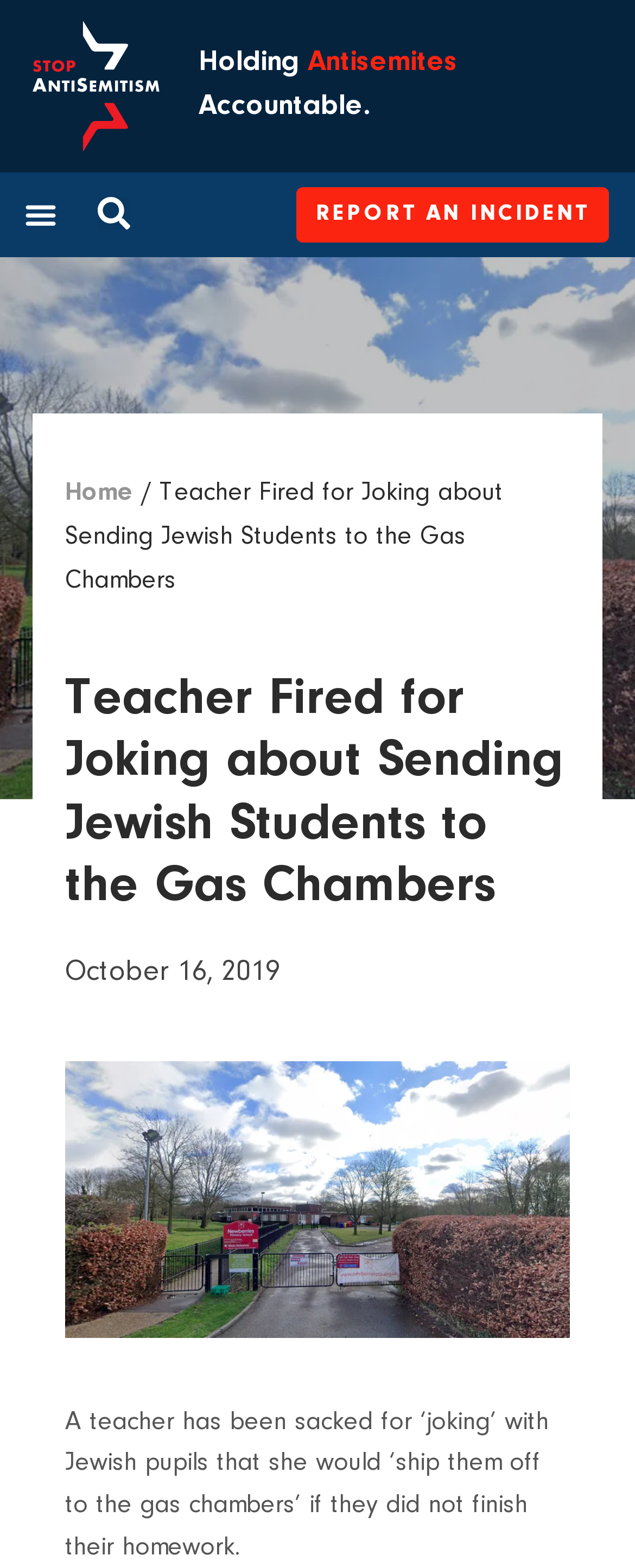What is the incident being reported?
Utilize the image to construct a detailed and well-explained answer.

I found the incident being reported by reading the static text element on the webpage, which is located below the heading. The text describes an incident where a teacher joked about sending Jewish students to gas chambers if they didn't finish their homework.